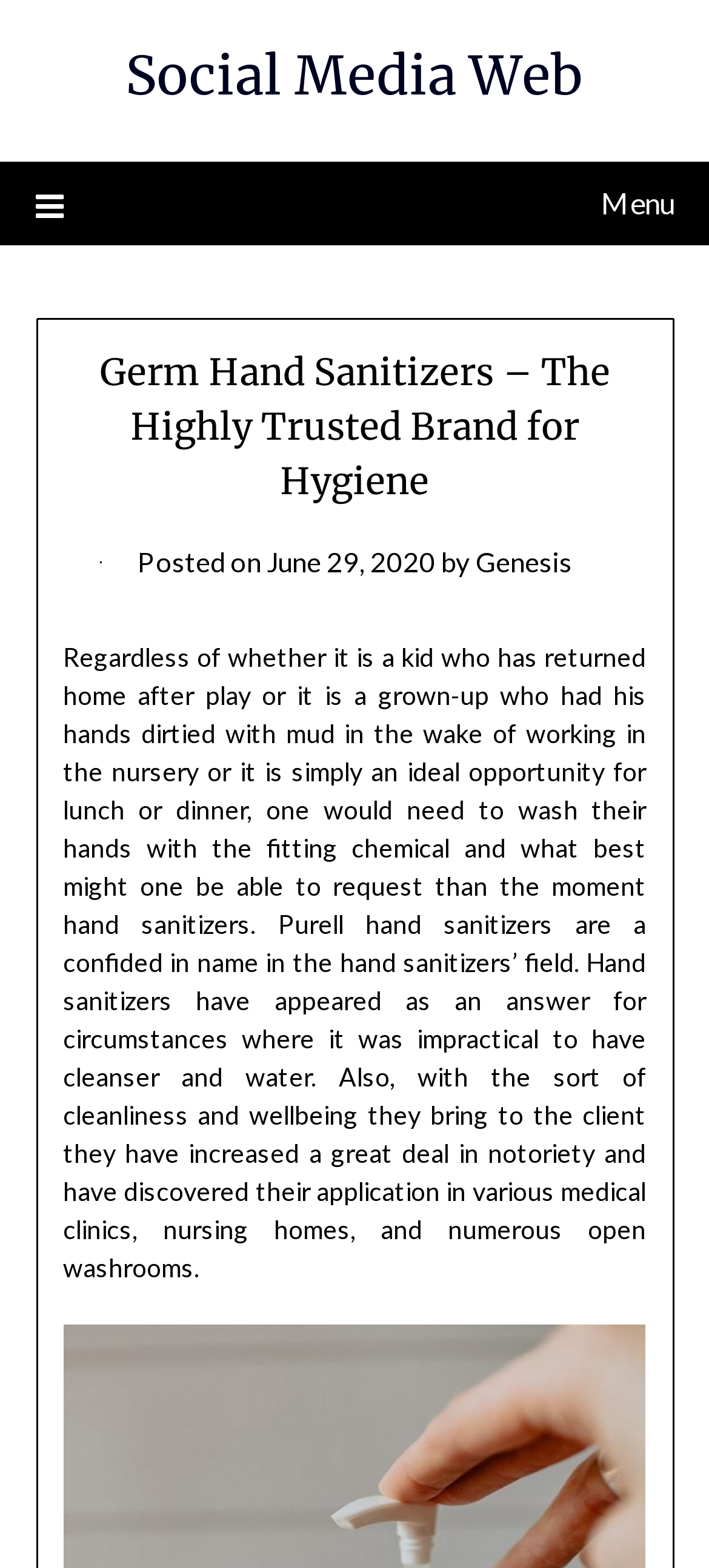Using details from the image, please answer the following question comprehensively:
When was the post published?

The text shows 'Posted on June 29, 2020' which indicates the publication date of the post.